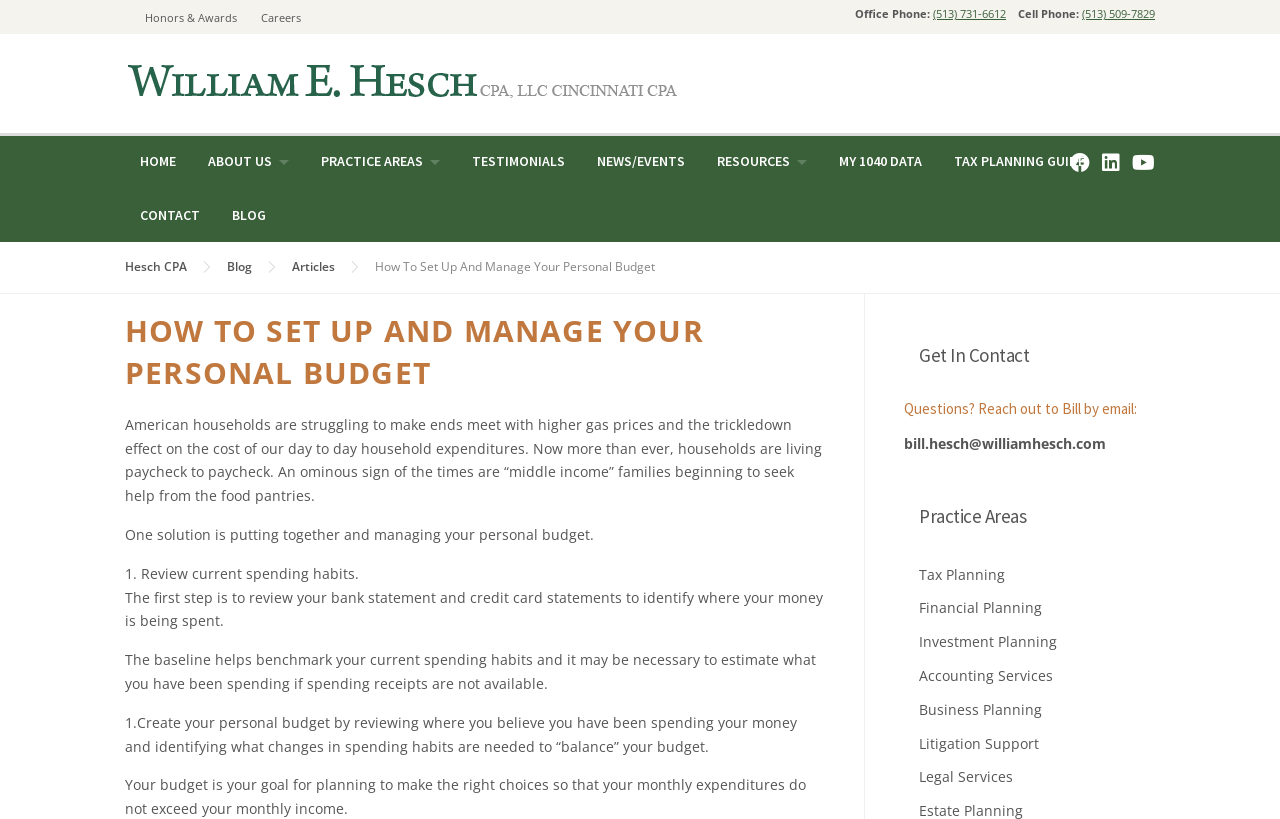What is the purpose of creating a personal budget?
Look at the webpage screenshot and answer the question with a detailed explanation.

I found the answer by reading the article on the webpage, which explains that creating a personal budget helps in making the right choices so that monthly expenditures do not exceed monthly income.